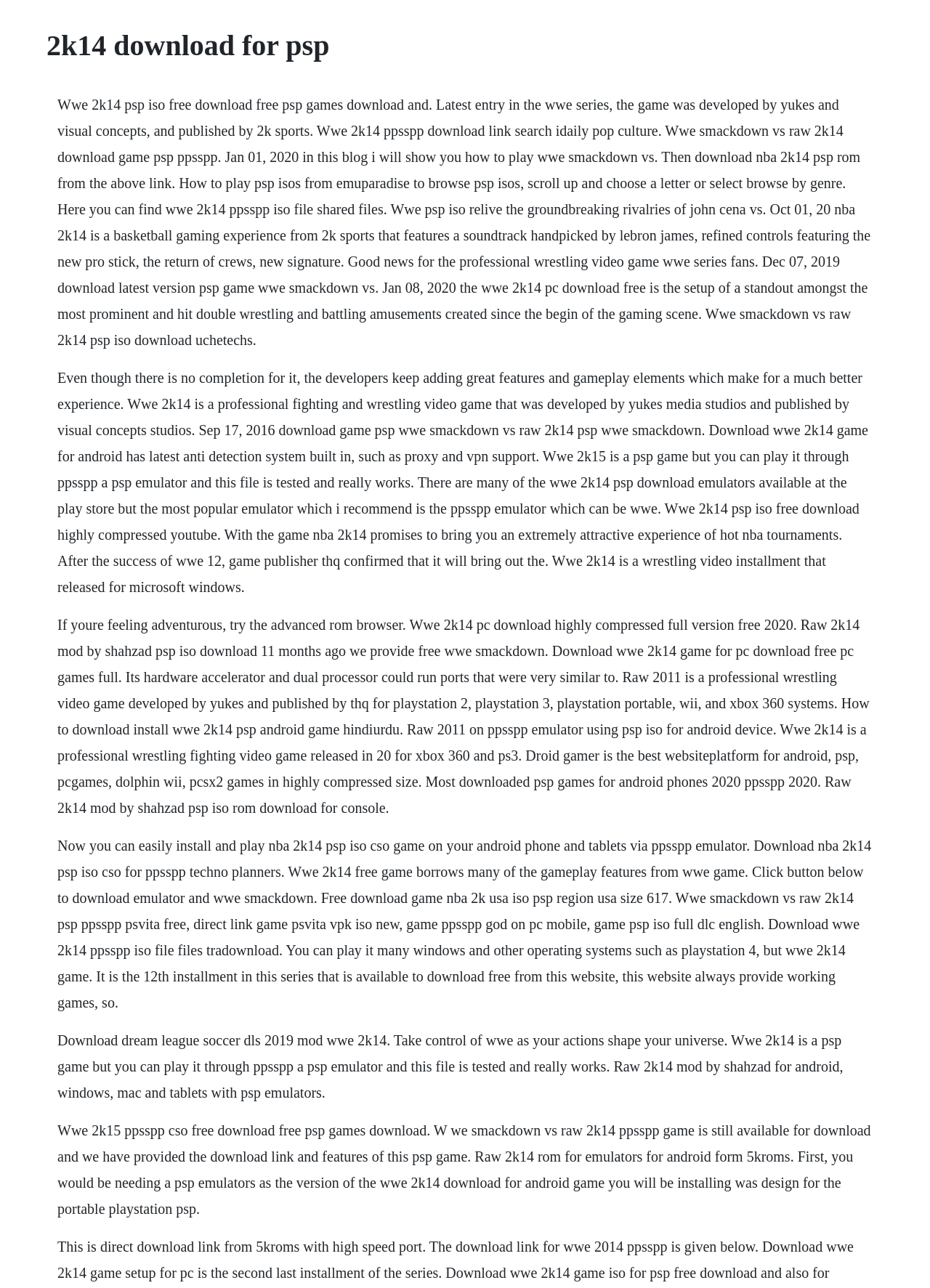Please provide a detailed answer to the question below based on the screenshot: 
What is the file format mentioned for downloading WWE 2K14?

The webpage mentions ISO as a file format for downloading WWE 2K14, and provides links to download the ISO file for playing the game on PSP or Android devices using a PSP emulator.